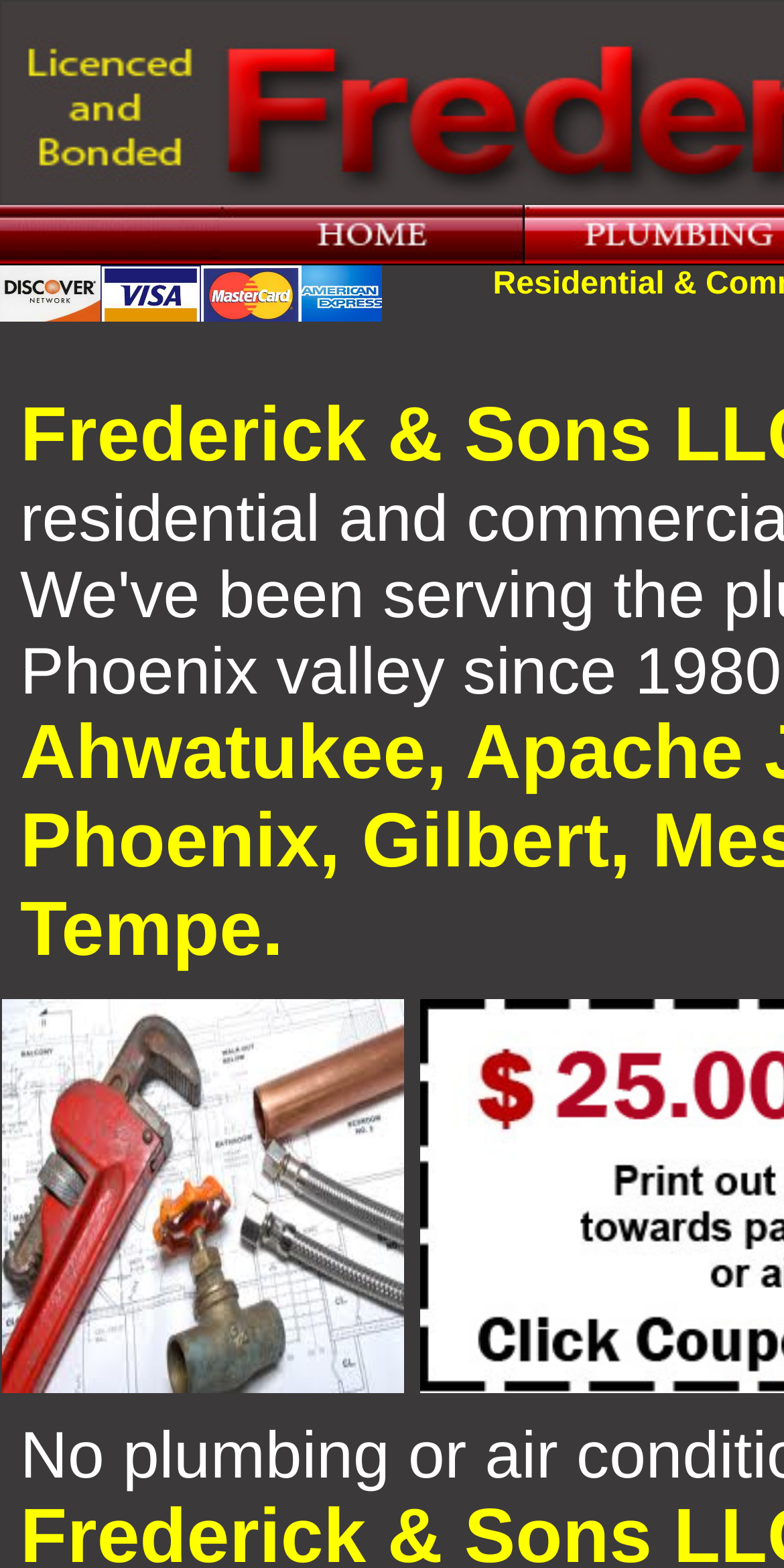Based on the element description: "alt="Home | Mesa AC" name="img1"", identify the UI element and provide its bounding box coordinates. Use four float numbers between 0 and 1, [left, top, right, bottom].

[0.279, 0.153, 0.67, 0.174]